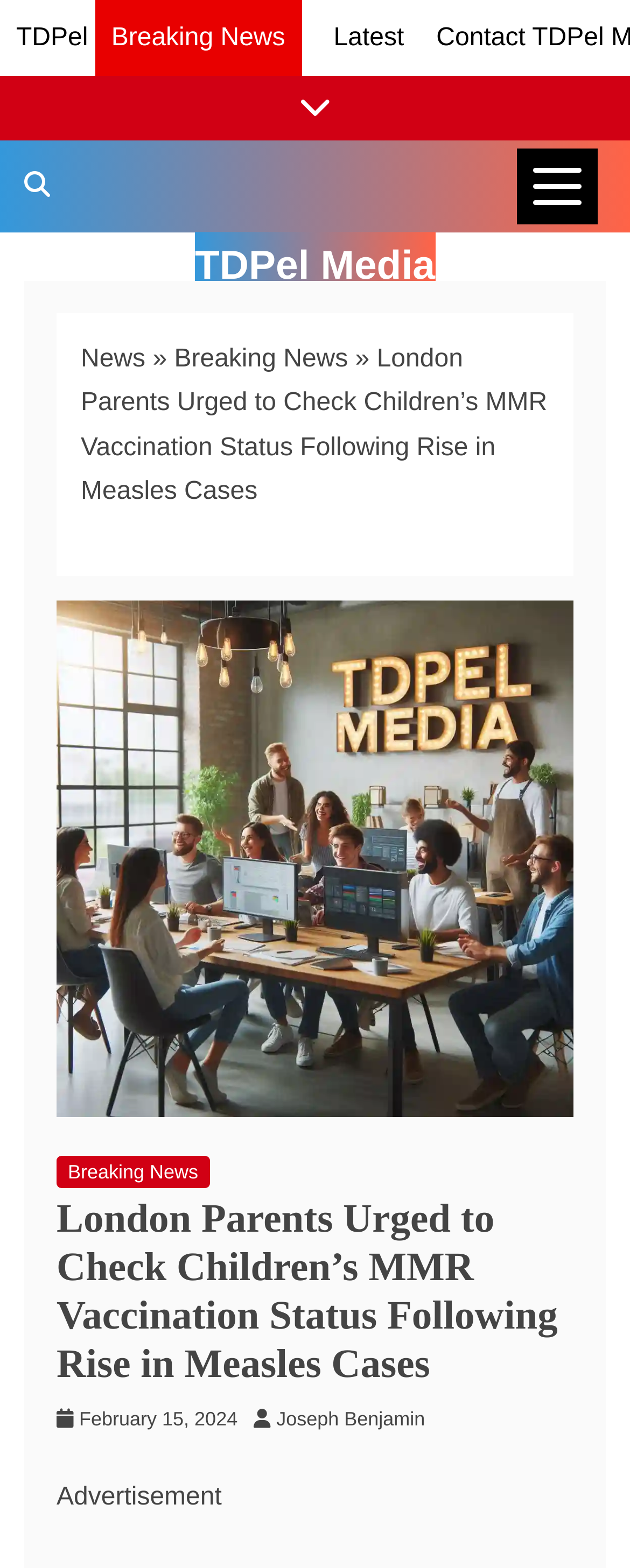Please identify the bounding box coordinates of the element on the webpage that should be clicked to follow this instruction: "Click on TDPel link". The bounding box coordinates should be given as four float numbers between 0 and 1, formatted as [left, top, right, bottom].

[0.026, 0.015, 0.14, 0.033]